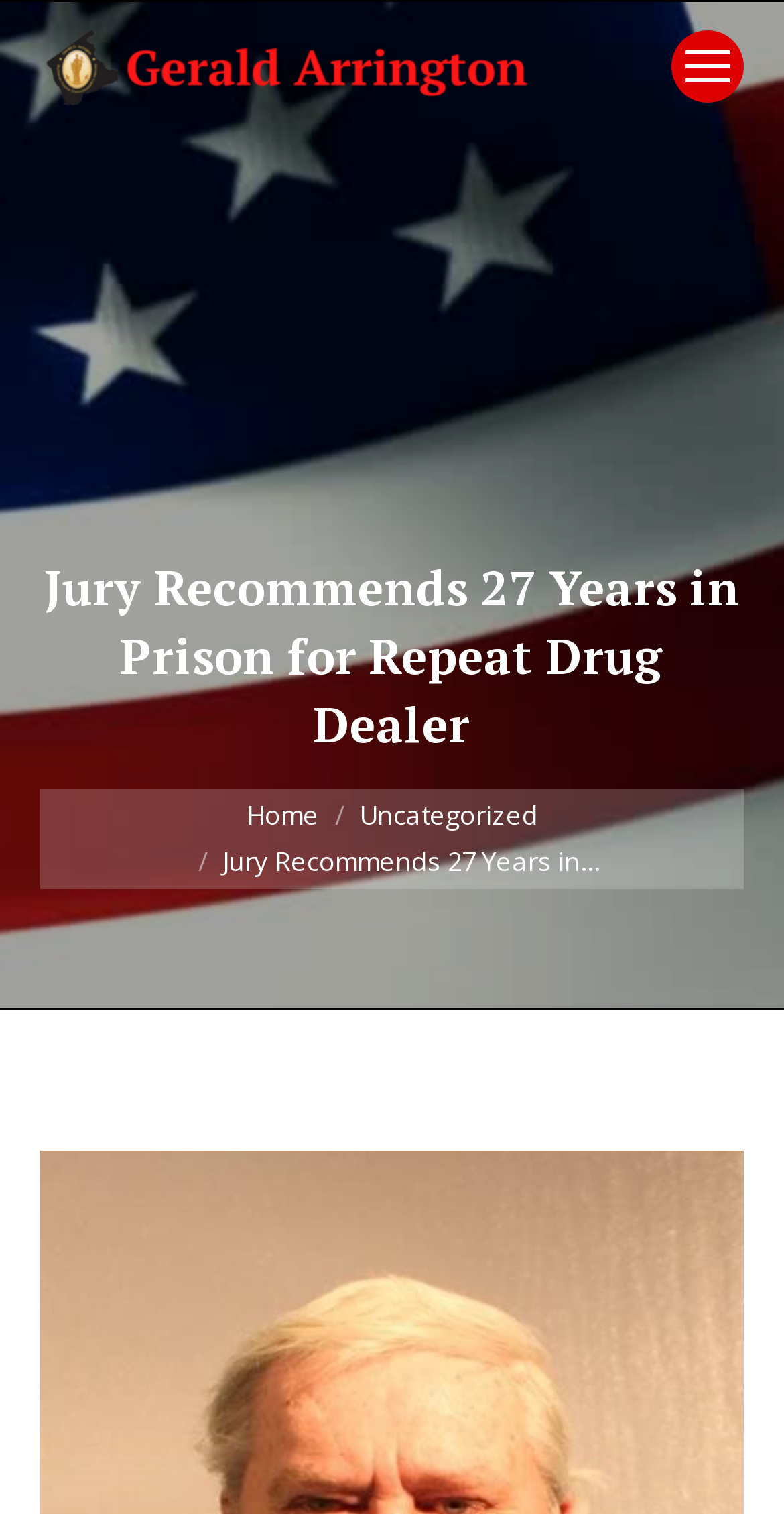Please provide a one-word or phrase answer to the question: 
What is the category of the article?

Uncategorized